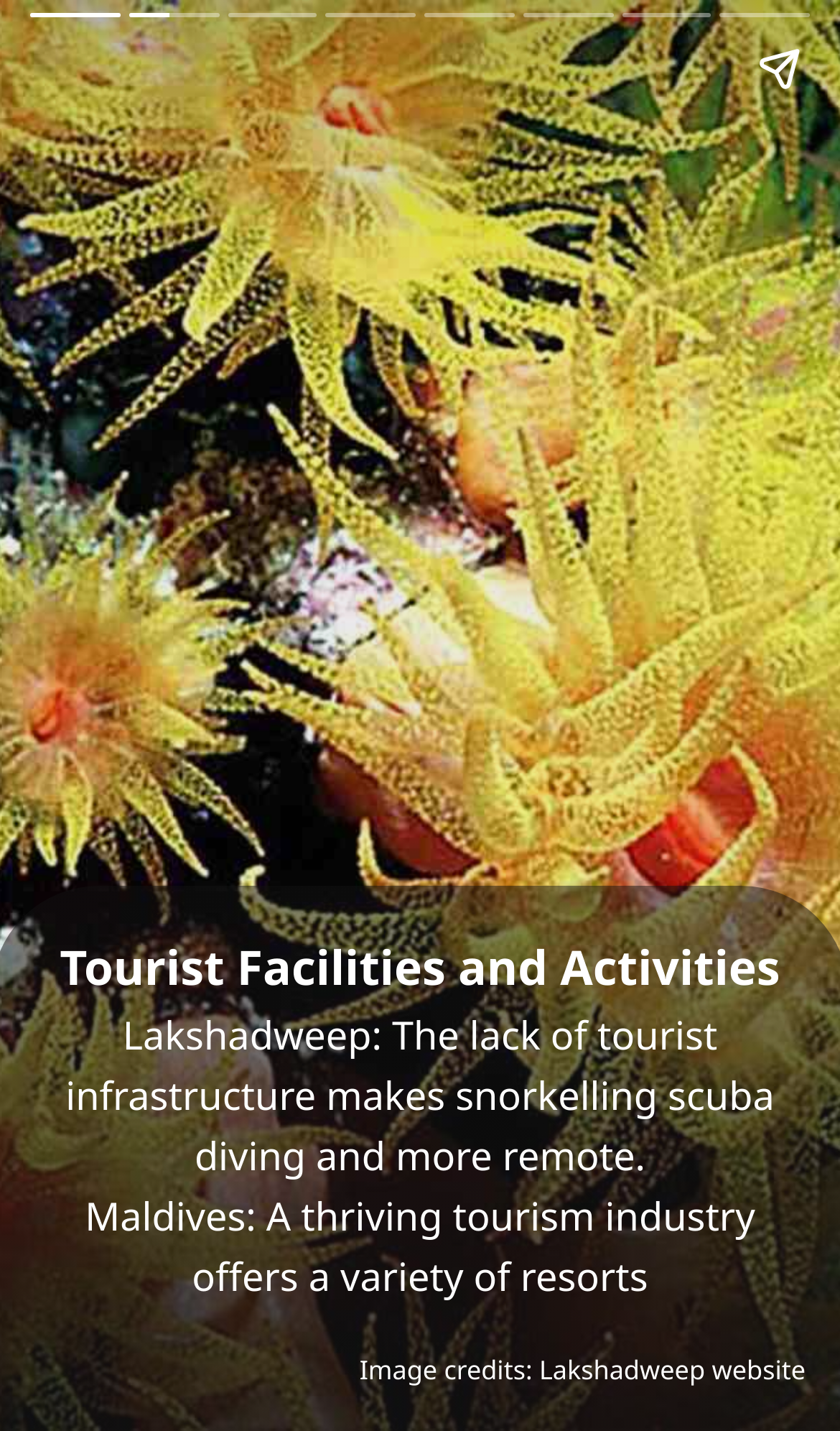Using details from the image, please answer the following question comprehensively:
What type of activities are mentioned in the image description?

The image description mentions that Lakshadweep lacks tourist infrastructure, making activities like snorkeling and scuba diving more remote, implying that these activities are relevant to the comparison between Lakshadweep and Maldives.